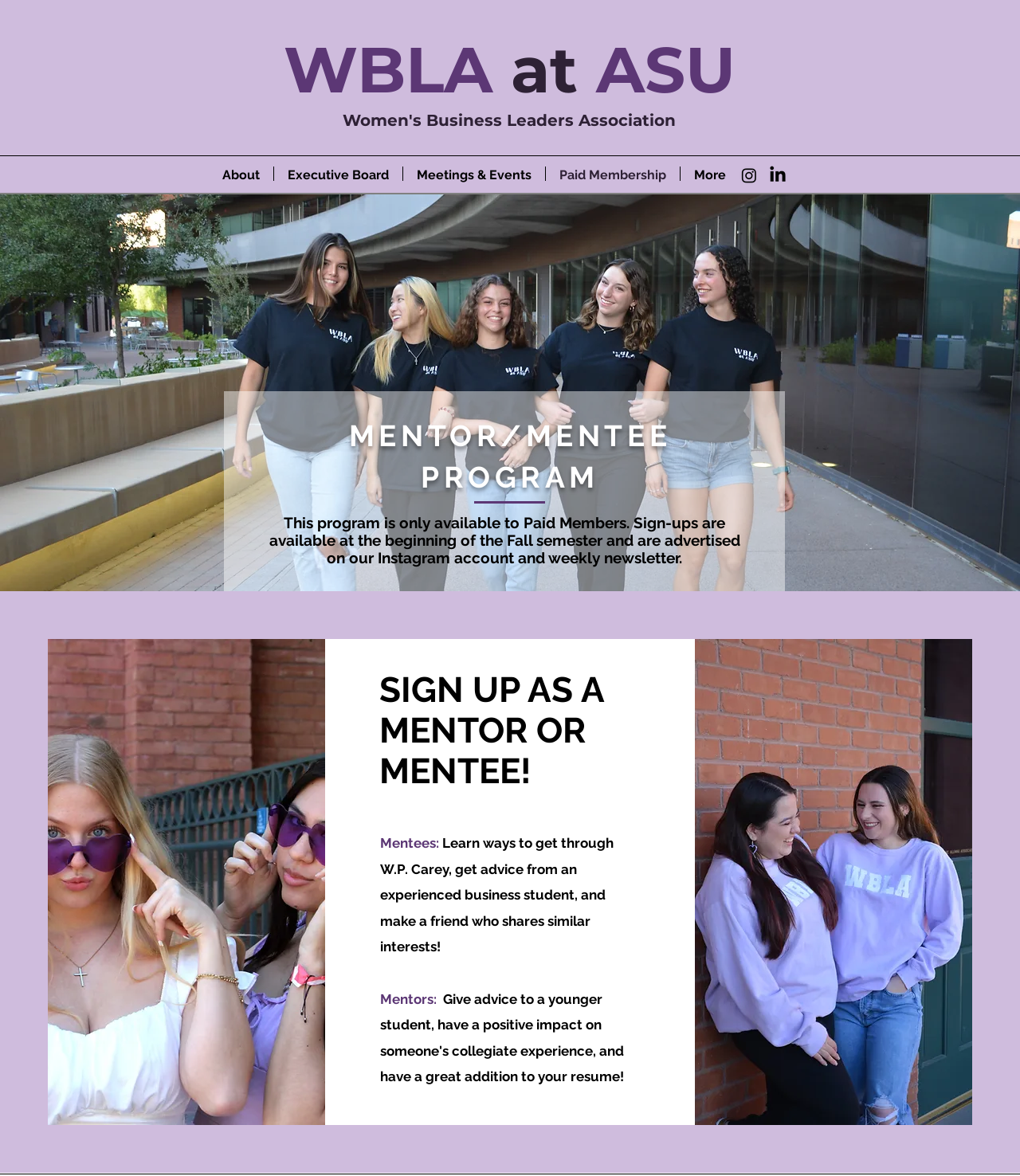What is the purpose of the mentor/mentee program?
Please use the image to provide an in-depth answer to the question.

The purpose of the mentor/mentee program can be inferred from the static text element 'Learn ways to get through W.P. Carey, get advice from an experienced business student, and make a friend who shares similar interests!' which is a child of the main element.